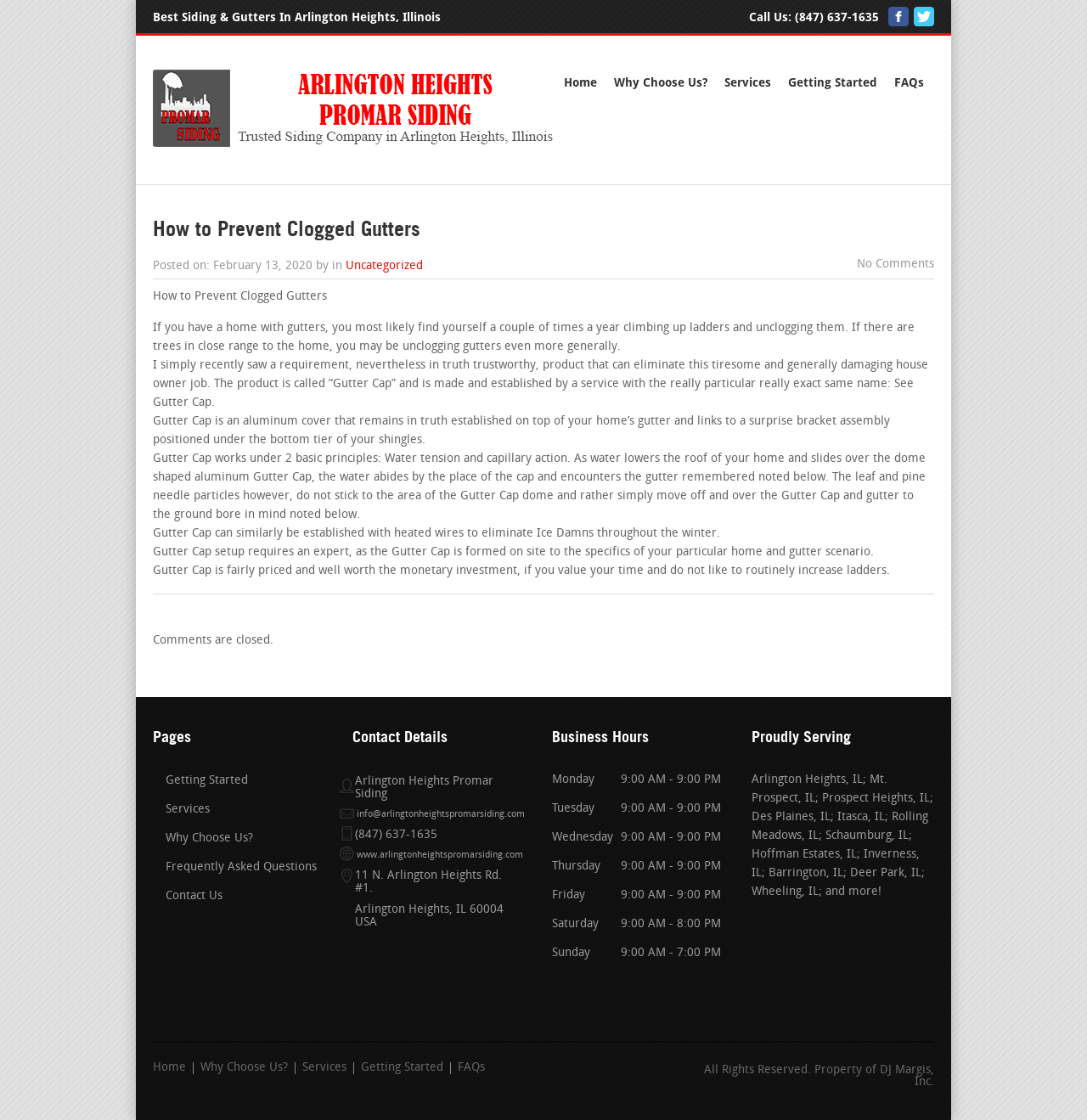Return the bounding box coordinates of the UI element that corresponds to this description: "Why Choose Us?". The coordinates must be given as four float numbers in the range of 0 and 1, [left, top, right, bottom].

[0.559, 0.062, 0.657, 0.086]